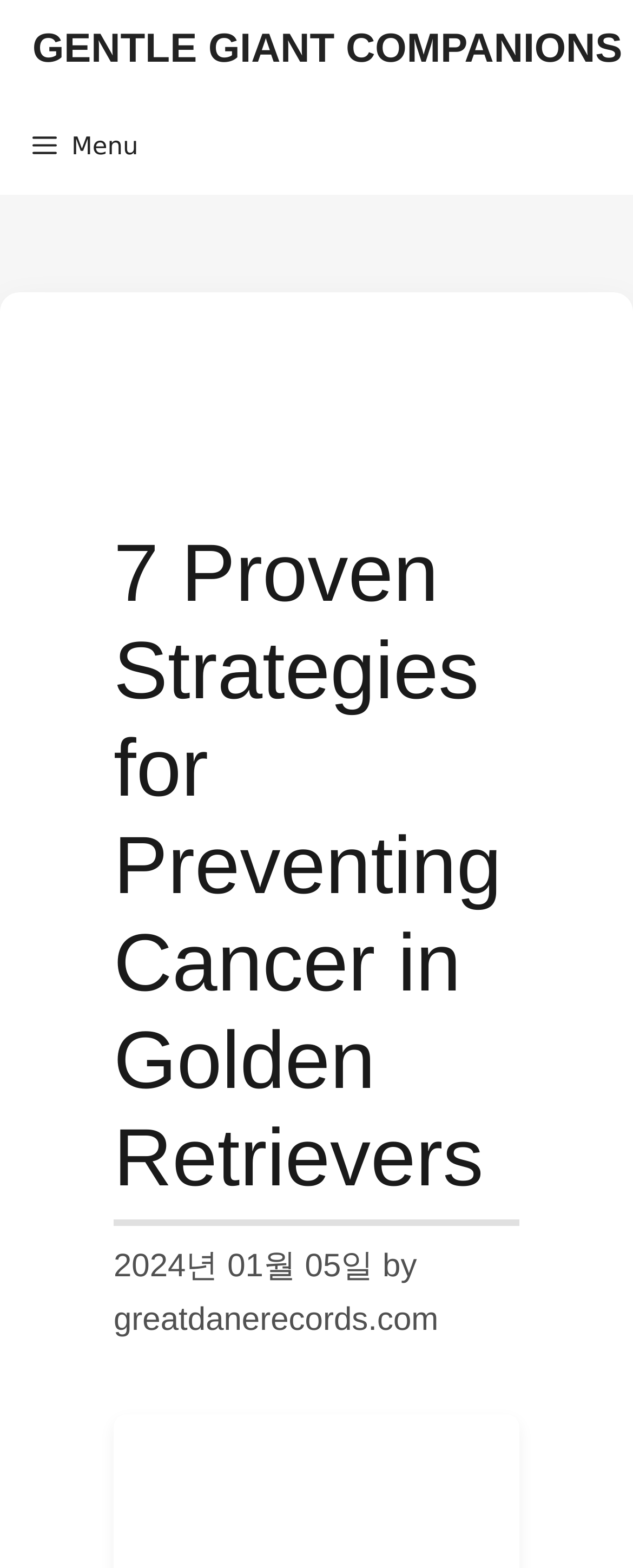What is the name of the website linked at the top right corner?
From the image, respond with a single word or phrase.

GENTLE GIANT COMPANIONS